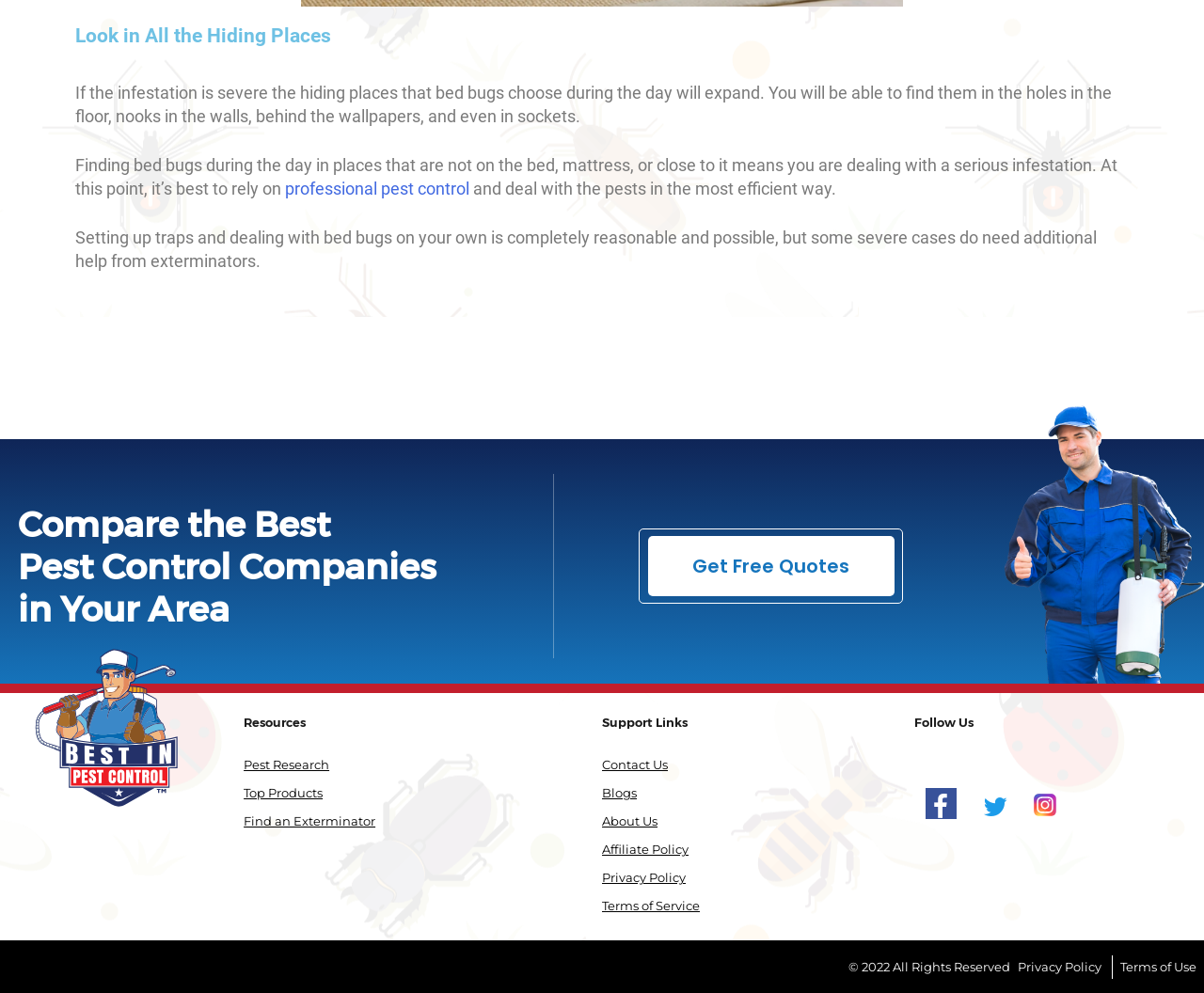Identify the bounding box coordinates for the UI element described by the following text: "Terms of Service". Provide the coordinates as four float numbers between 0 and 1, in the format [left, top, right, bottom].

[0.5, 0.905, 0.581, 0.92]